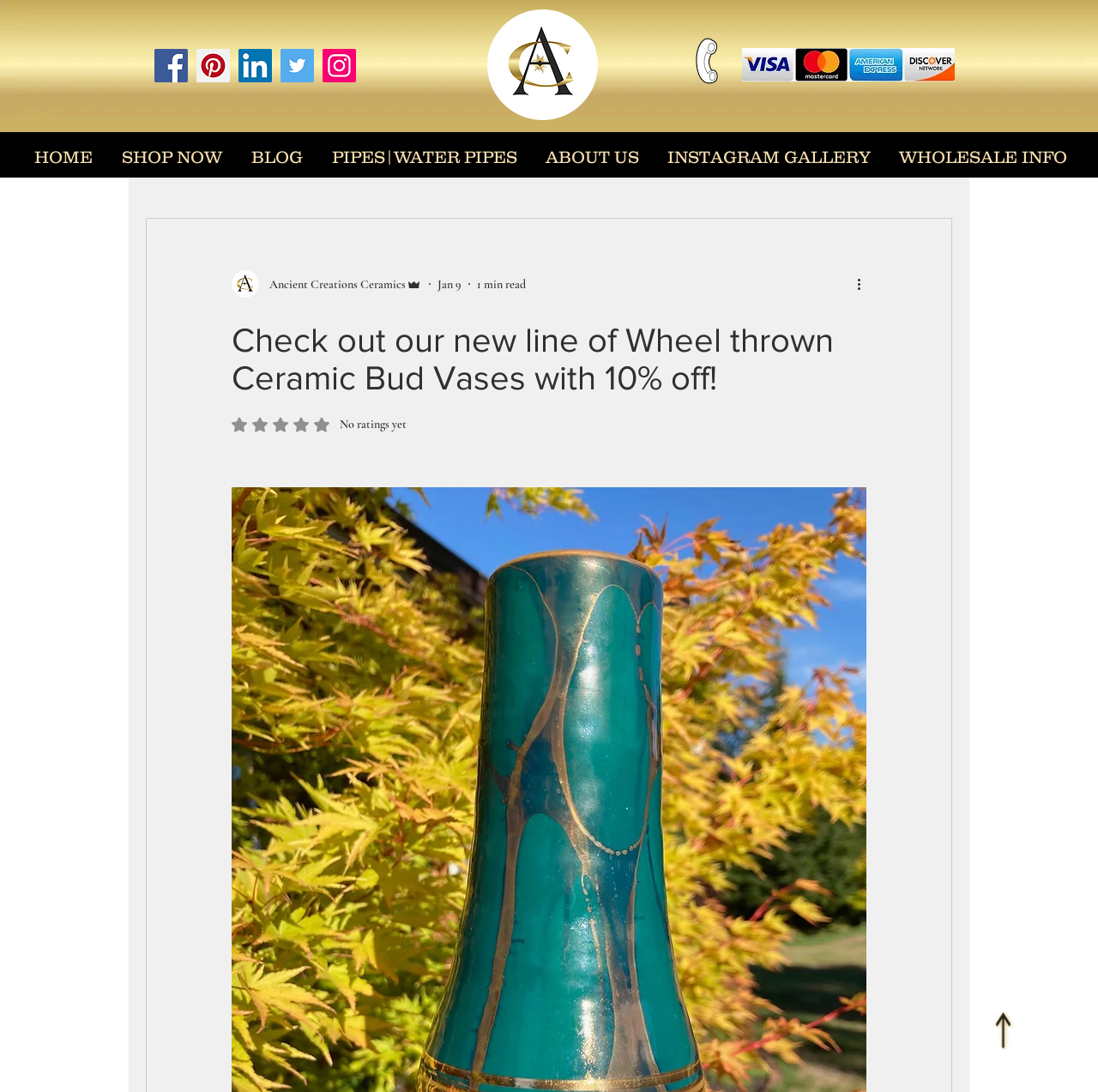Determine the bounding box coordinates of the region that needs to be clicked to achieve the task: "Go to the blog".

[0.133, 0.121, 0.824, 0.184]